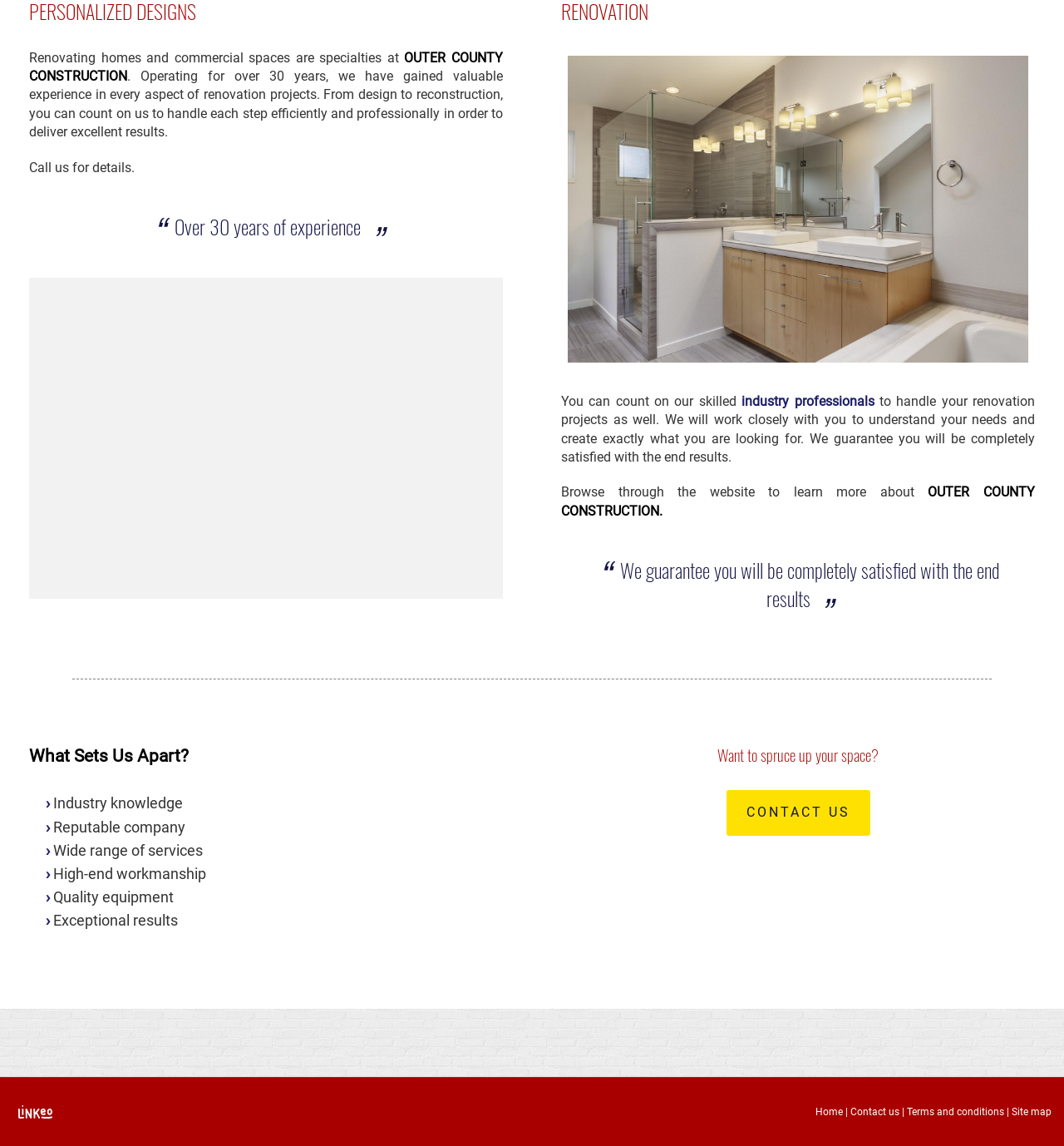Determine the bounding box coordinates of the clickable region to execute the instruction: "Click on 'Renovation Suffolk County'". The coordinates should be four float numbers between 0 and 1, denoted as [left, top, right, bottom].

[0.027, 0.375, 0.473, 0.388]